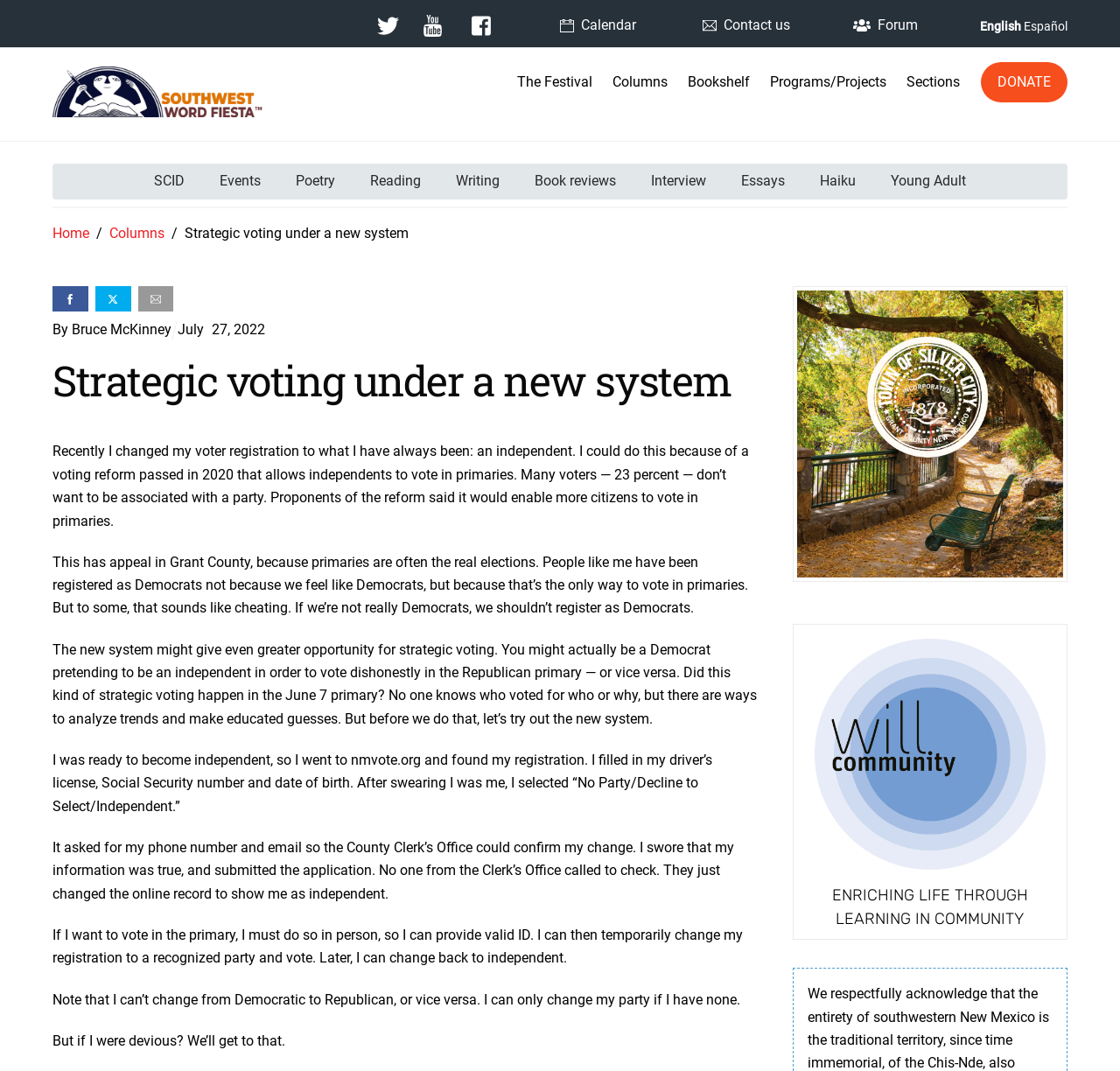Create a detailed summary of all the visual and textual information on the webpage.

The webpage is a blog post titled "Strategic voting under a new system" on the Southwest Word Fiesta™ website. At the top, there are several links and icons, including a calendar, contact us, forum, and language options. Below these, there is a navigation menu with links to various sections of the website, including the festival, columns, bookshelf, and programs/projects.

The main content of the webpage is a blog post written by Bruce McKinney, dated July 27, 2022. The post discusses the author's experience changing their voter registration to independent due to a voting reform passed in 2020. The author explains that this reform allows independents to vote in primaries and notes that many voters don't want to be associated with a party.

The post is divided into several paragraphs, with the author discussing the implications of this reform, including the potential for strategic voting. The author shares their personal experience of changing their registration online and notes that they can temporarily change their registration to a recognized party to vote in a primary.

On the right side of the webpage, there is an image with the text "Enriching Life Through Learning in Community" and a link to a related webpage. At the bottom of the webpage, there are social media links, including Facebook, Twitter, and Email.

Overall, the webpage is a blog post discussing a specific topic, with a clear structure and easy-to-read text. The layout is clean, with a focus on the main content and minimal distractions.